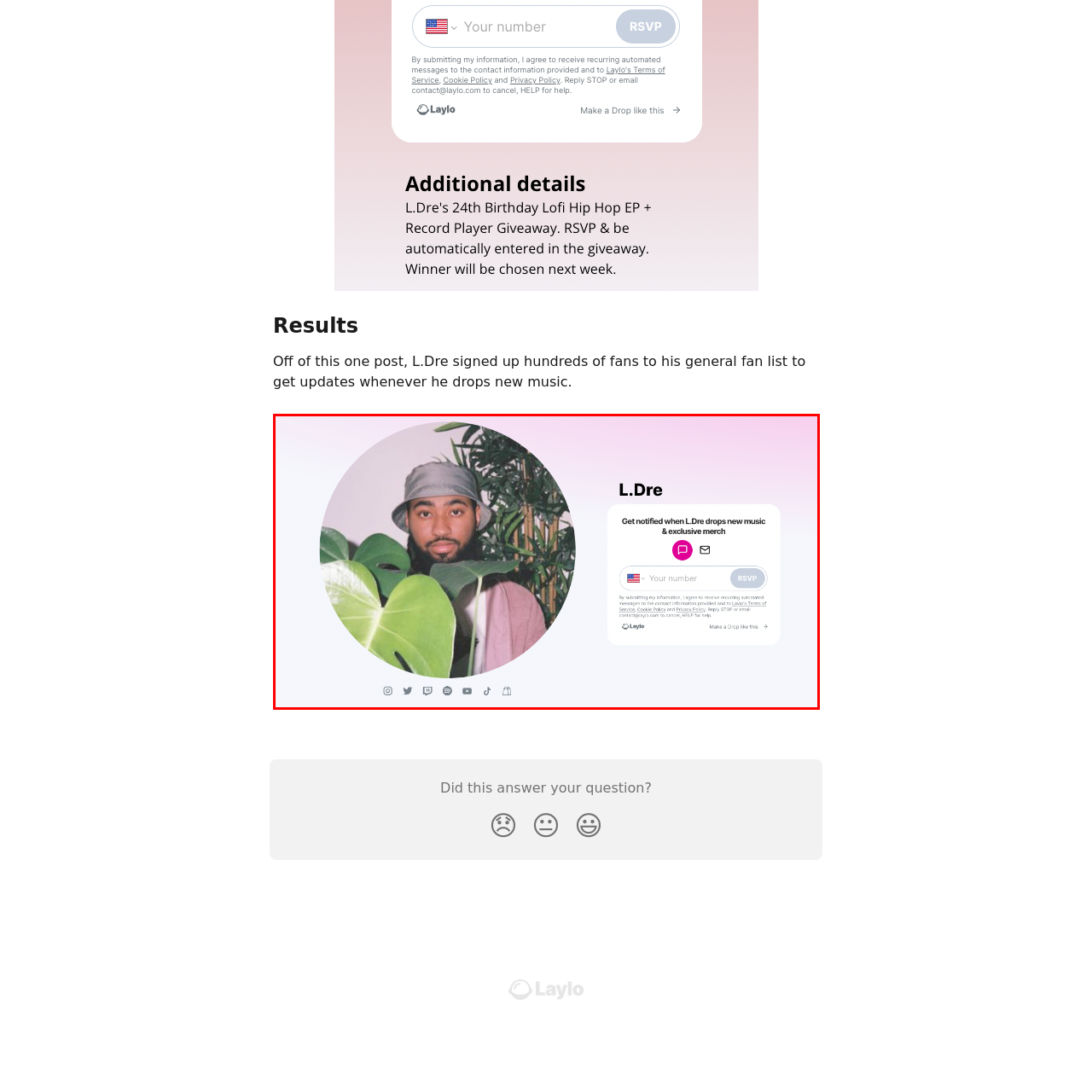Look at the image highlighted by the red boundary and answer the question with a succinct word or phrase:
What is the atmosphere of the overall design?

Warm and inviting